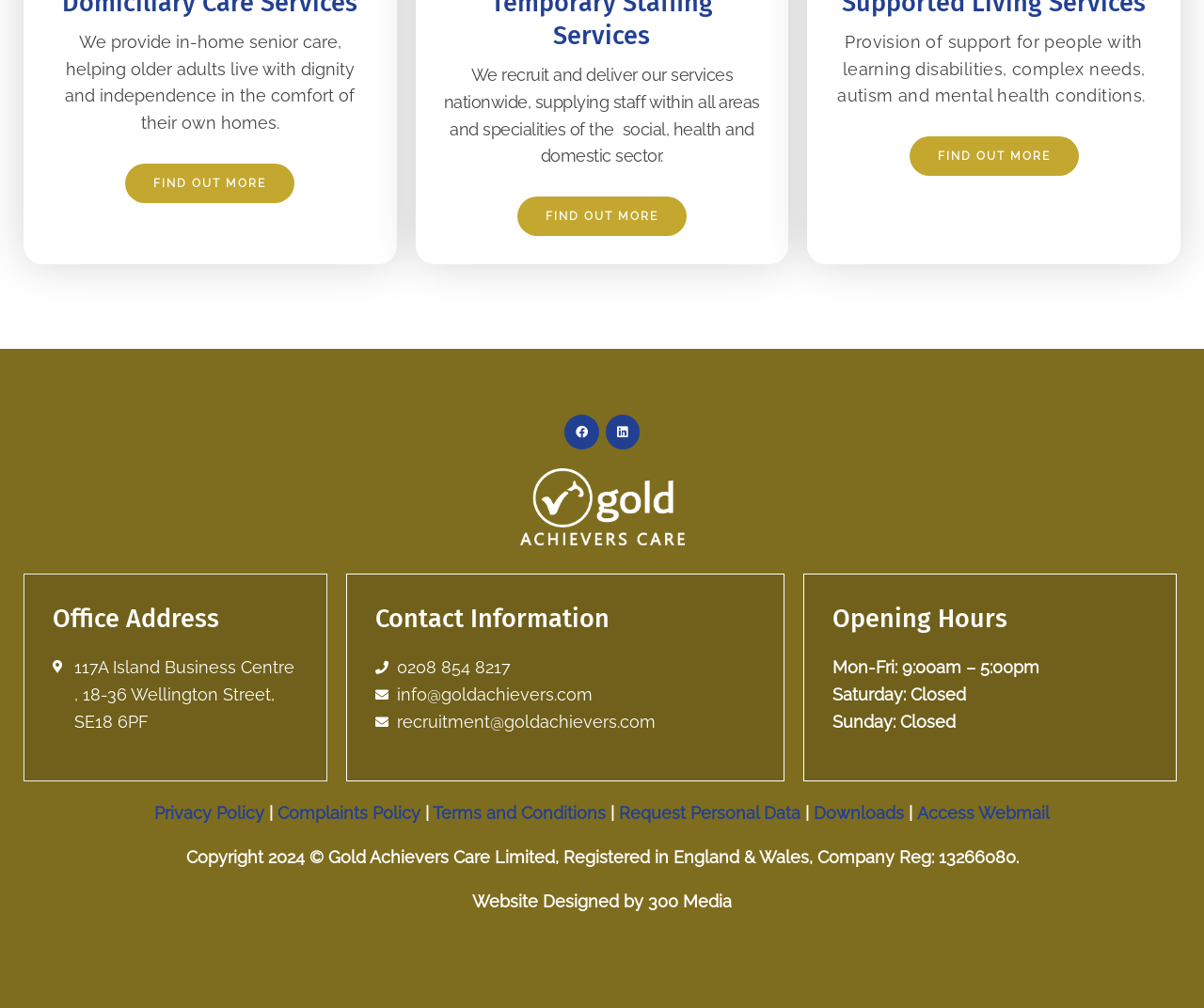Look at the image and give a detailed response to the following question: What are the company's opening hours on Mondays?

The company's opening hours are mentioned in the StaticText element with the text 'Mon-Fri: 9:00am – 5:00pm', which indicates that the company is open from 9:00am to 5:00pm on Mondays.